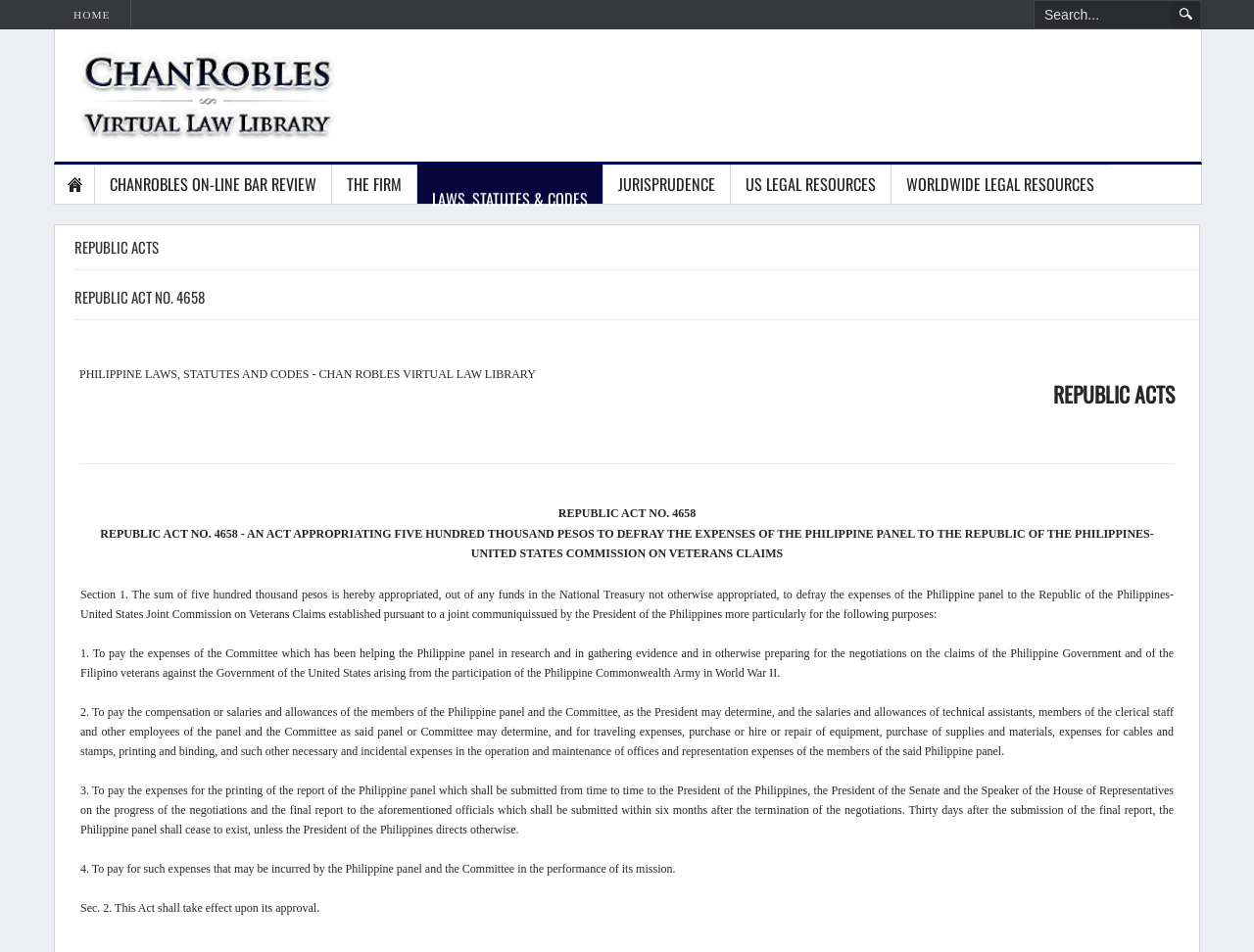Please determine the bounding box coordinates of the element's region to click for the following instruction: "Click on 'Post Comment'".

None